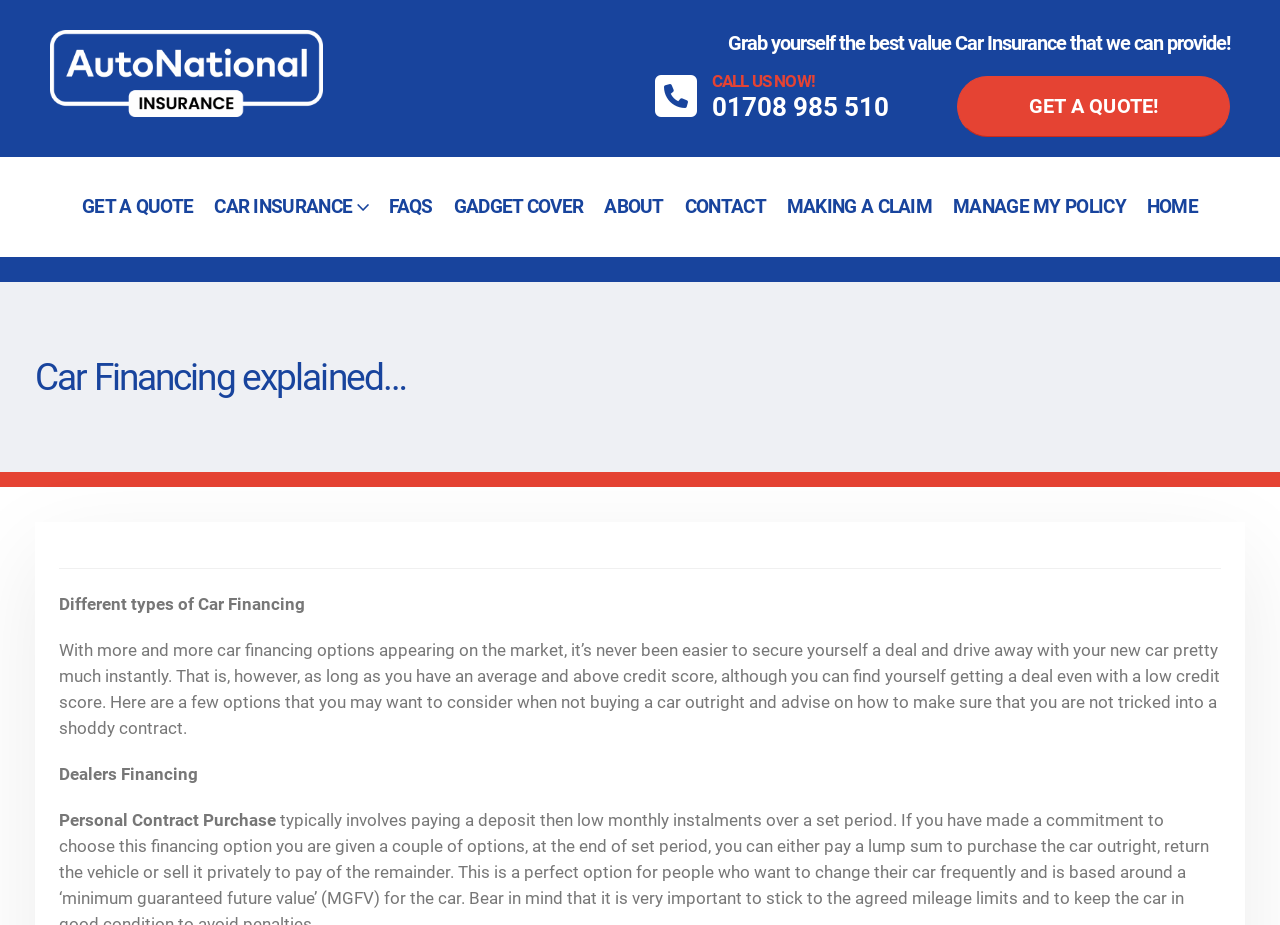Determine the coordinates of the bounding box for the clickable area needed to execute this instruction: "Click on 'CAR INSURANCE' link".

[0.16, 0.169, 0.296, 0.277]